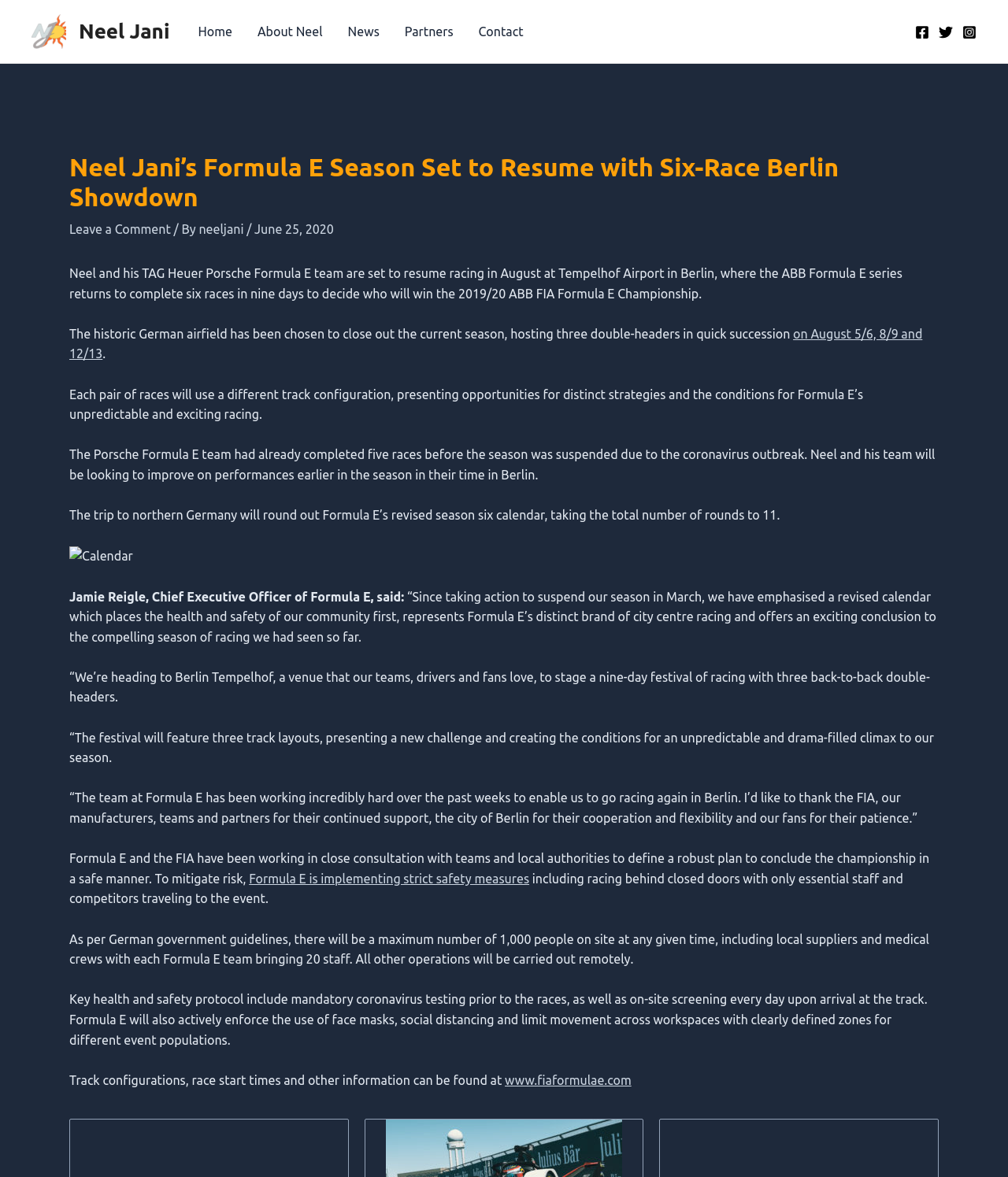Determine which piece of text is the heading of the webpage and provide it.

Neel Jani’s Formula E Season Set to Resume with Six-Race Berlin Showdown